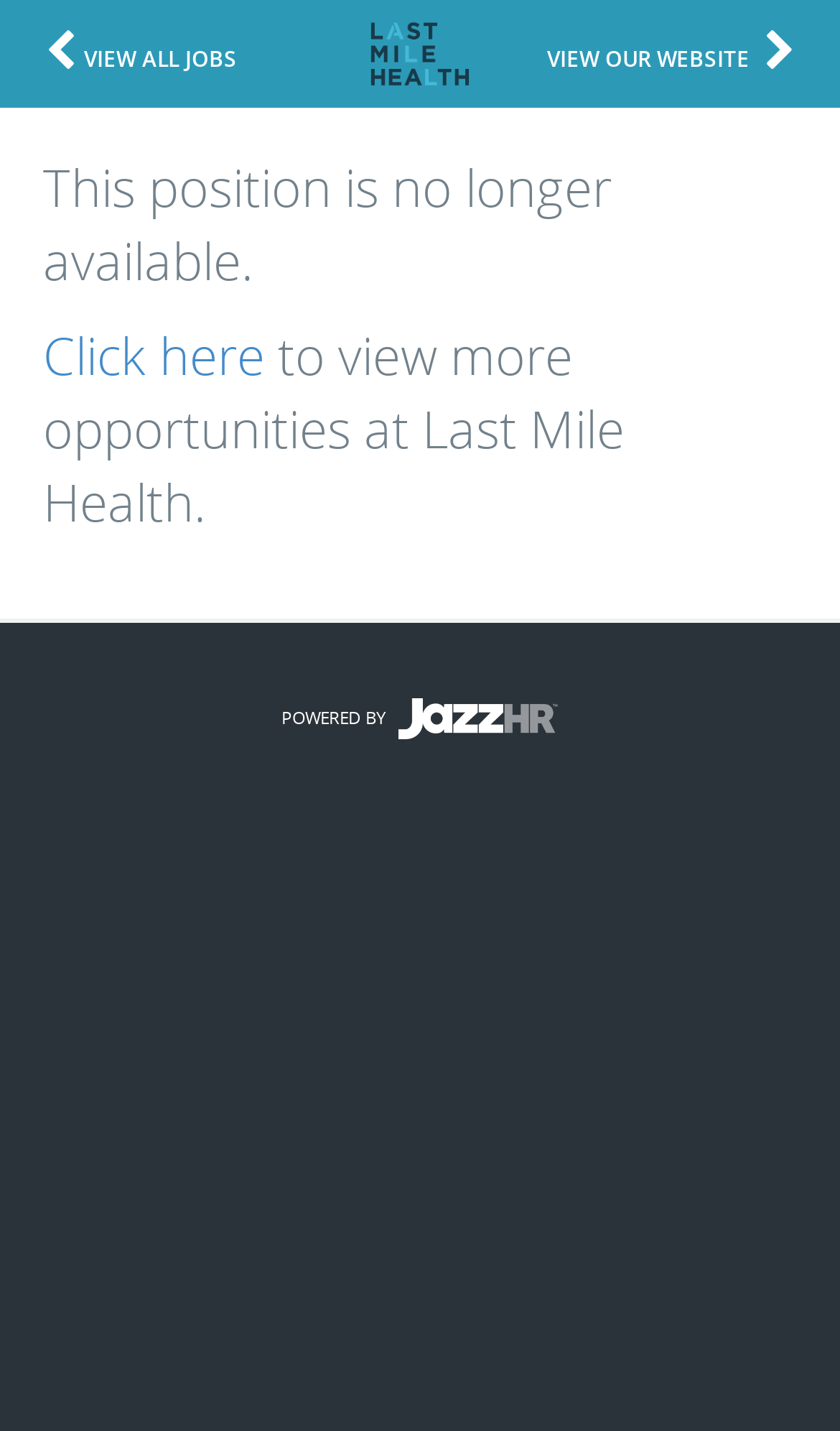Is the job position available?
From the image, provide a succinct answer in one word or a short phrase.

No